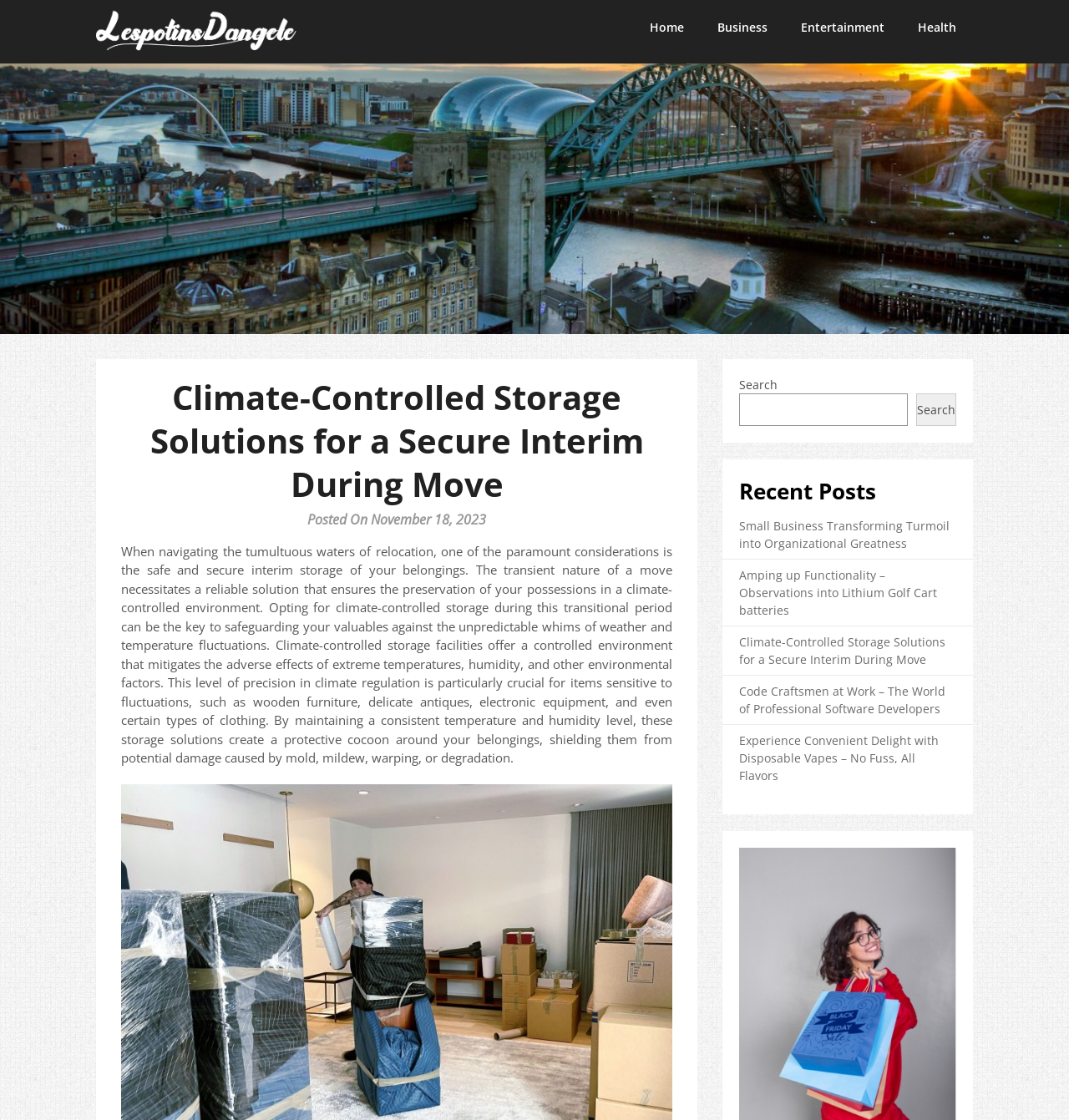Identify the bounding box coordinates for the region of the element that should be clicked to carry out the instruction: "Go to the Business page". The bounding box coordinates should be four float numbers between 0 and 1, i.e., [left, top, right, bottom].

[0.655, 0.0, 0.734, 0.048]